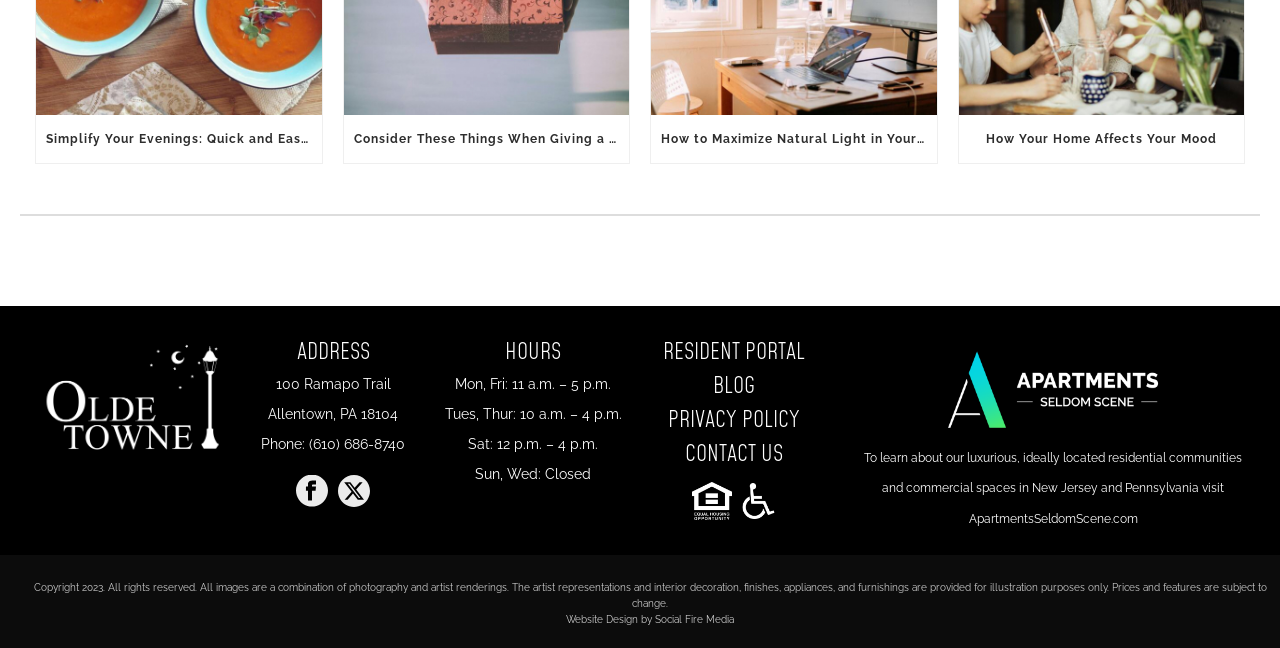Find the bounding box coordinates of the element I should click to carry out the following instruction: "Check the address".

[0.209, 0.581, 0.311, 0.651]